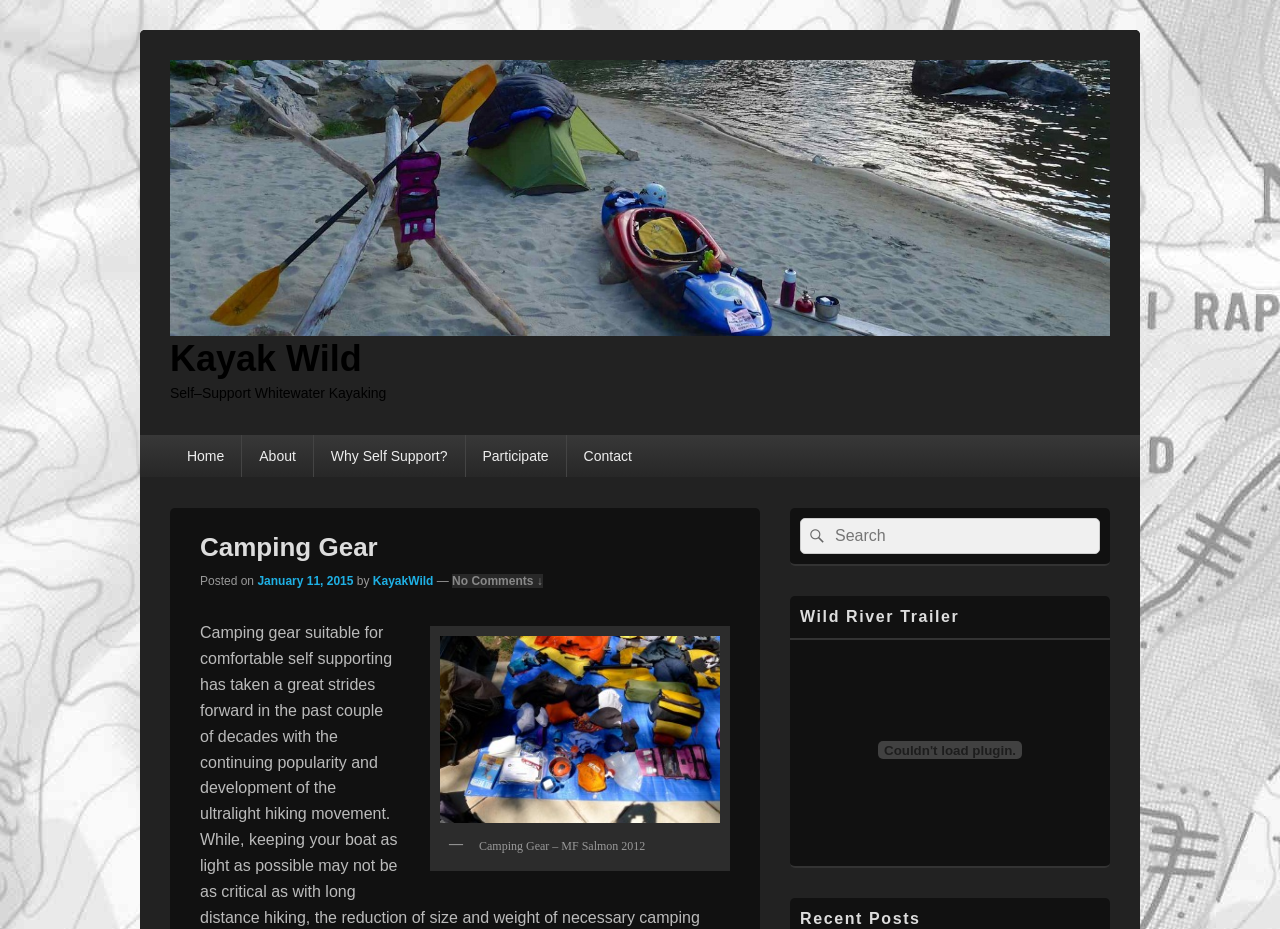Please specify the bounding box coordinates of the area that should be clicked to accomplish the following instruction: "Contact Kayak Wild". The coordinates should consist of four float numbers between 0 and 1, i.e., [left, top, right, bottom].

[0.443, 0.468, 0.507, 0.513]